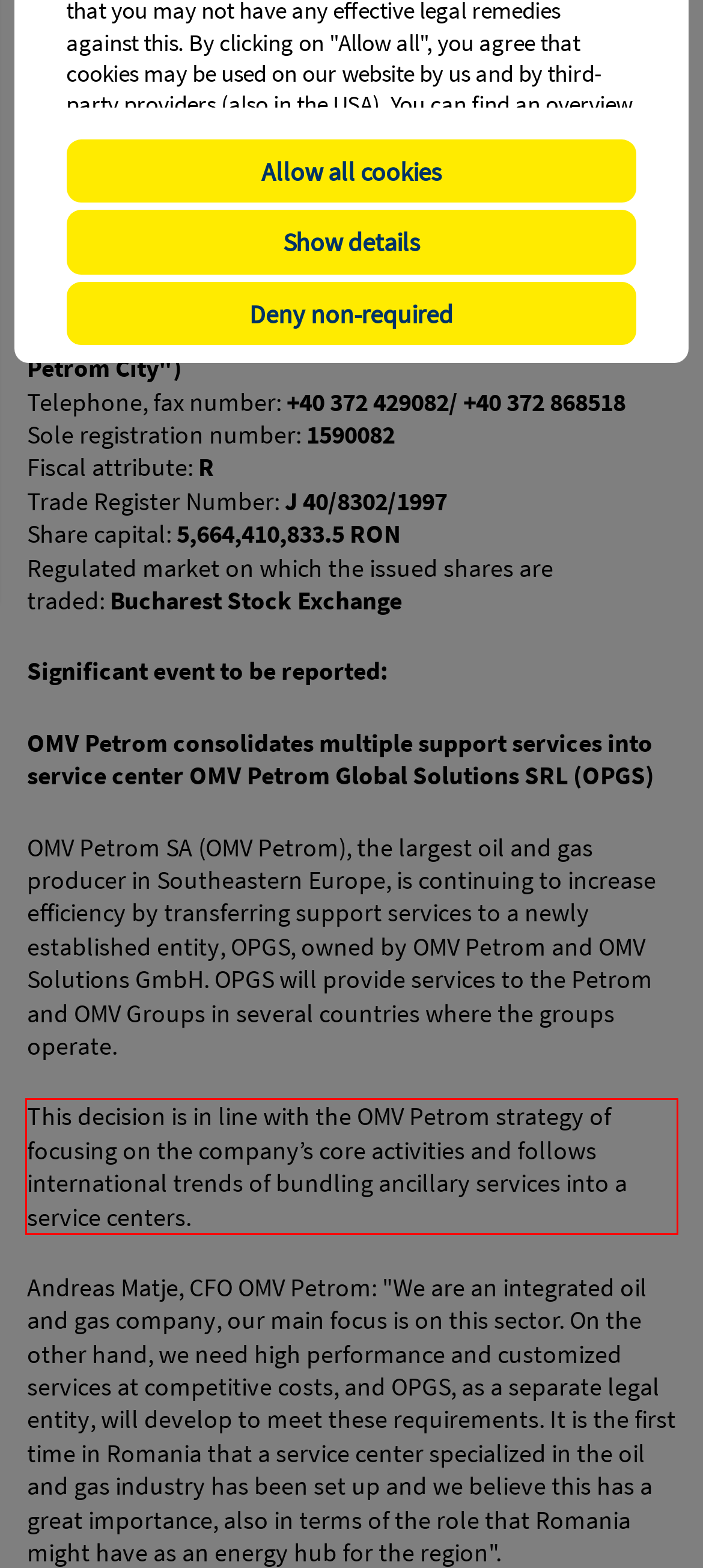You have a webpage screenshot with a red rectangle surrounding a UI element. Extract the text content from within this red bounding box.

This decision is in line with the OMV Petrom strategy of focusing on the company’s core activities and follows international trends of bundling ancillary services into a service centers.